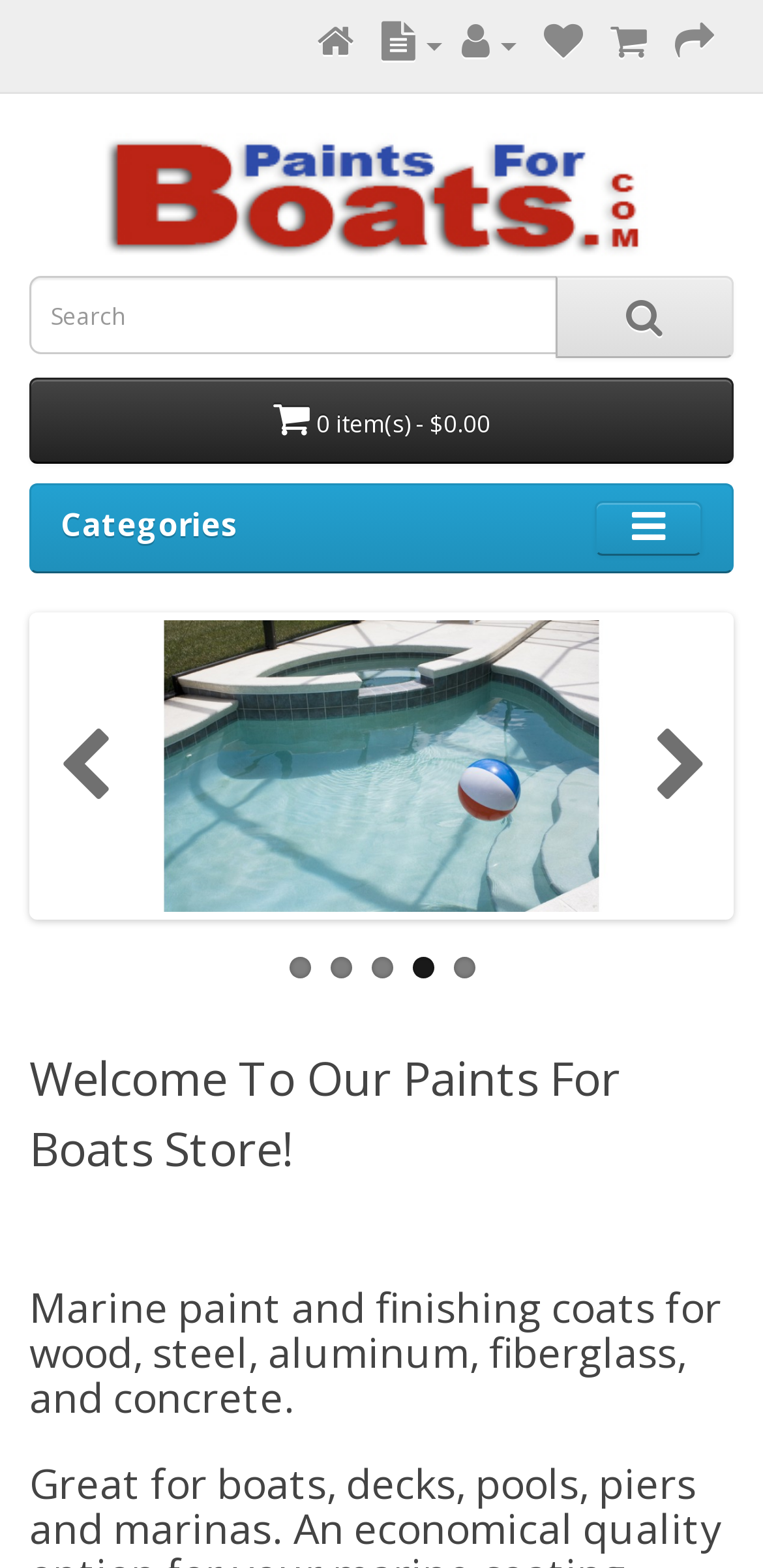Locate the bounding box coordinates of the area you need to click to fulfill this instruction: 'Click on the shopping cart'. The coordinates must be in the form of four float numbers ranging from 0 to 1: [left, top, right, bottom].

[0.038, 0.241, 0.962, 0.296]